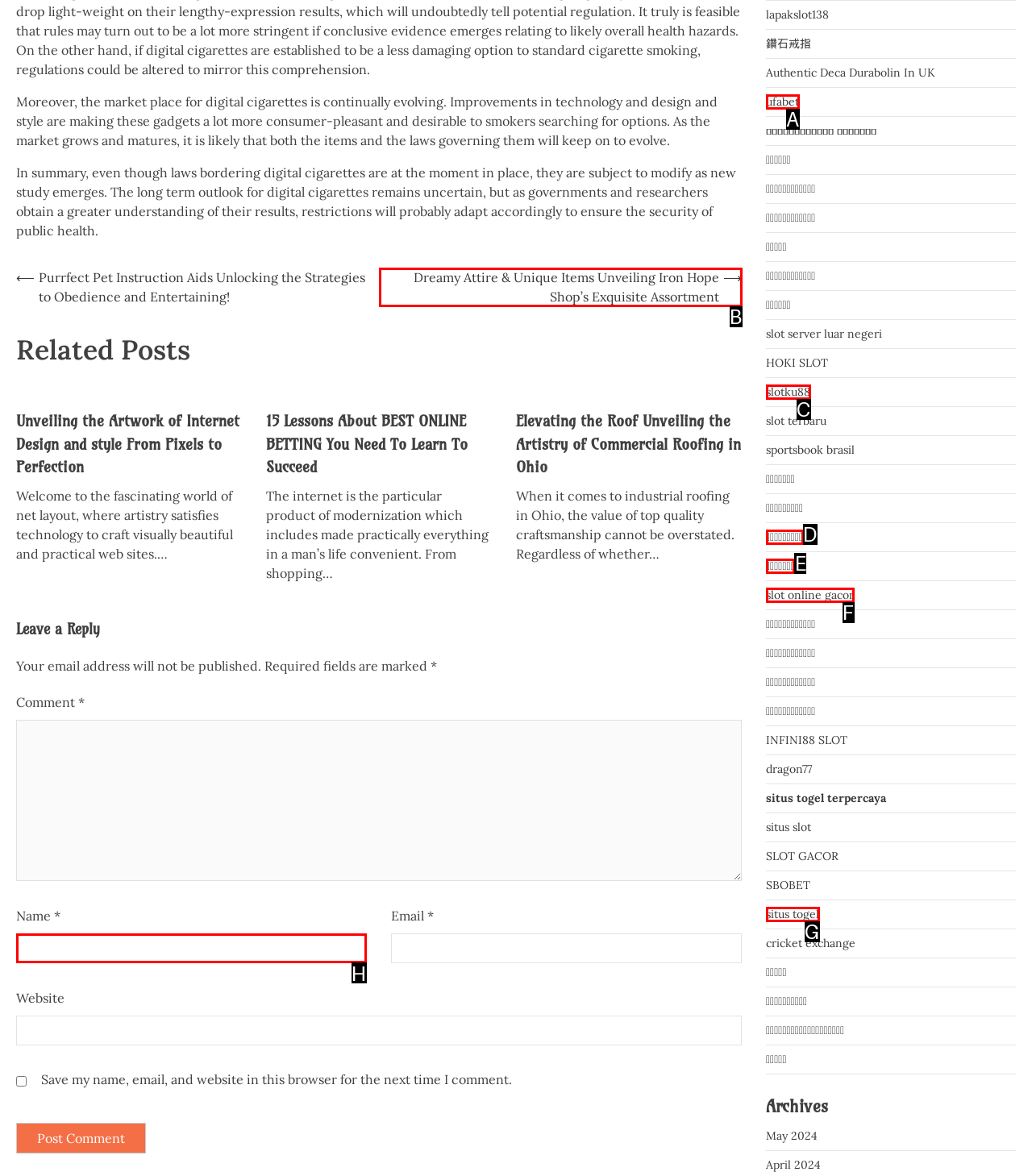Determine the correct UI element to click for this instruction: Enter your name in the 'Name' field. Respond with the letter of the chosen element.

H